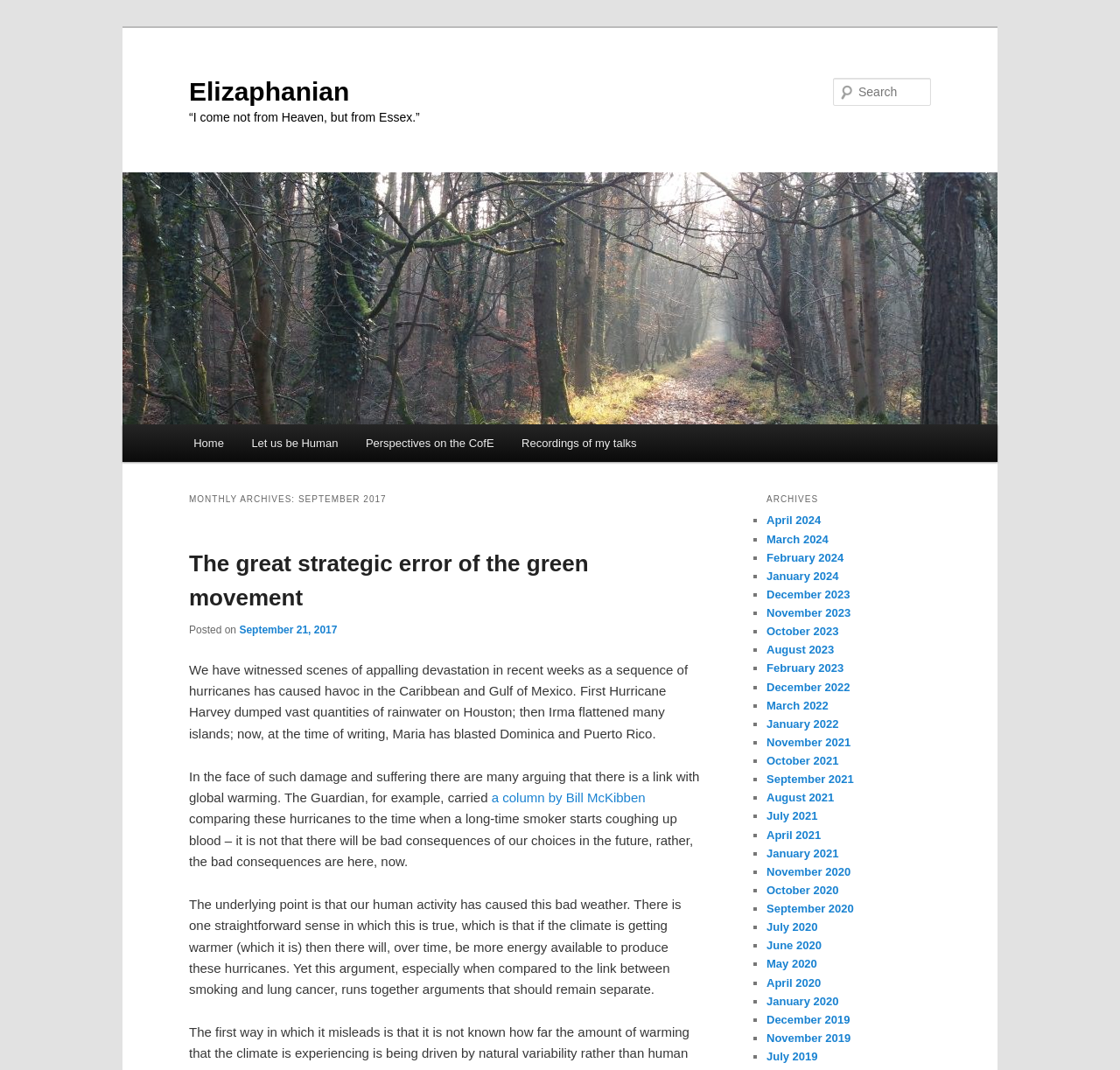Pinpoint the bounding box coordinates of the element to be clicked to execute the instruction: "Read the post about the great strategic error of the green movement".

[0.169, 0.515, 0.525, 0.571]